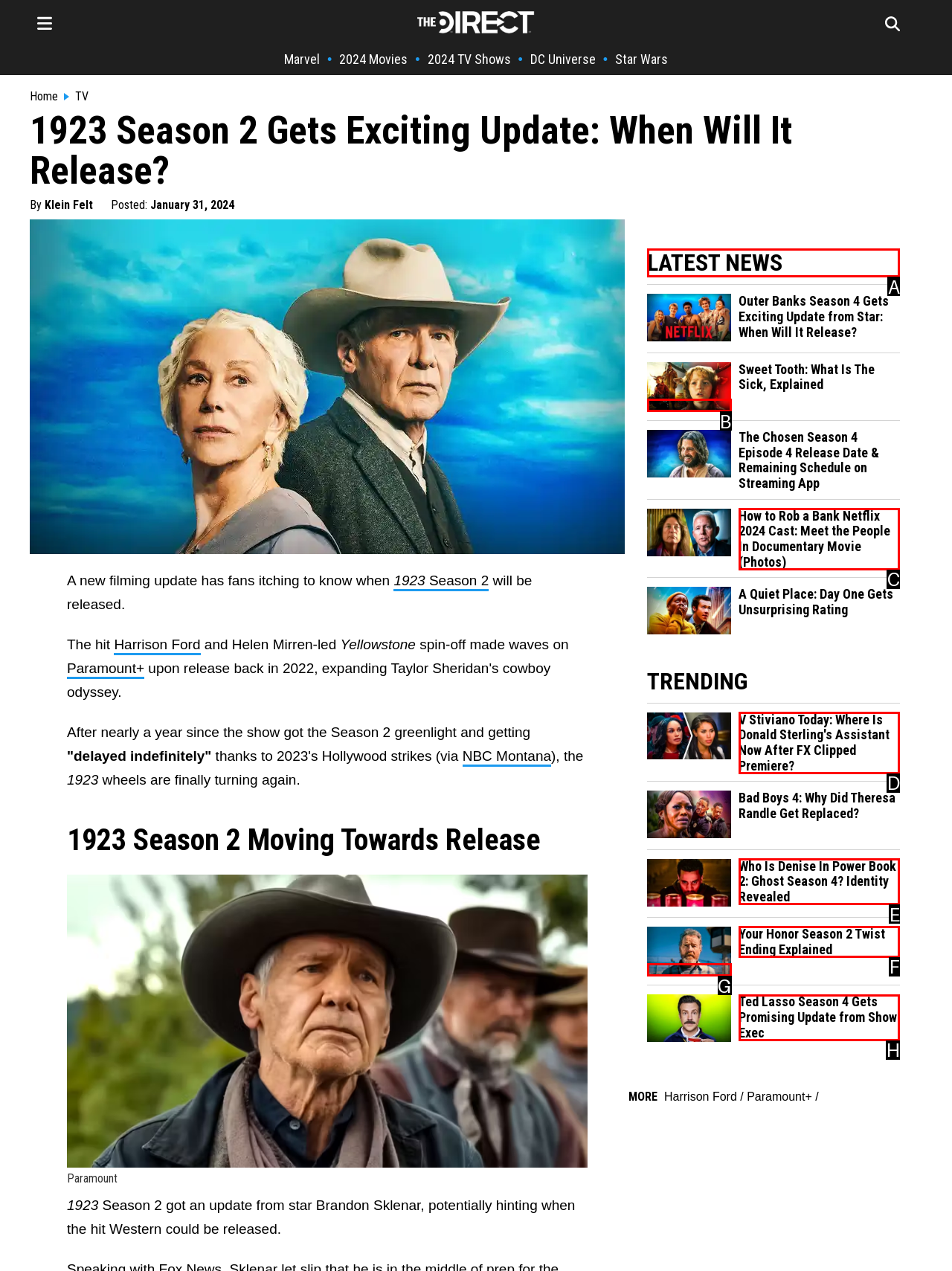Please indicate which HTML element to click in order to fulfill the following task: Check the latest news Respond with the letter of the chosen option.

A